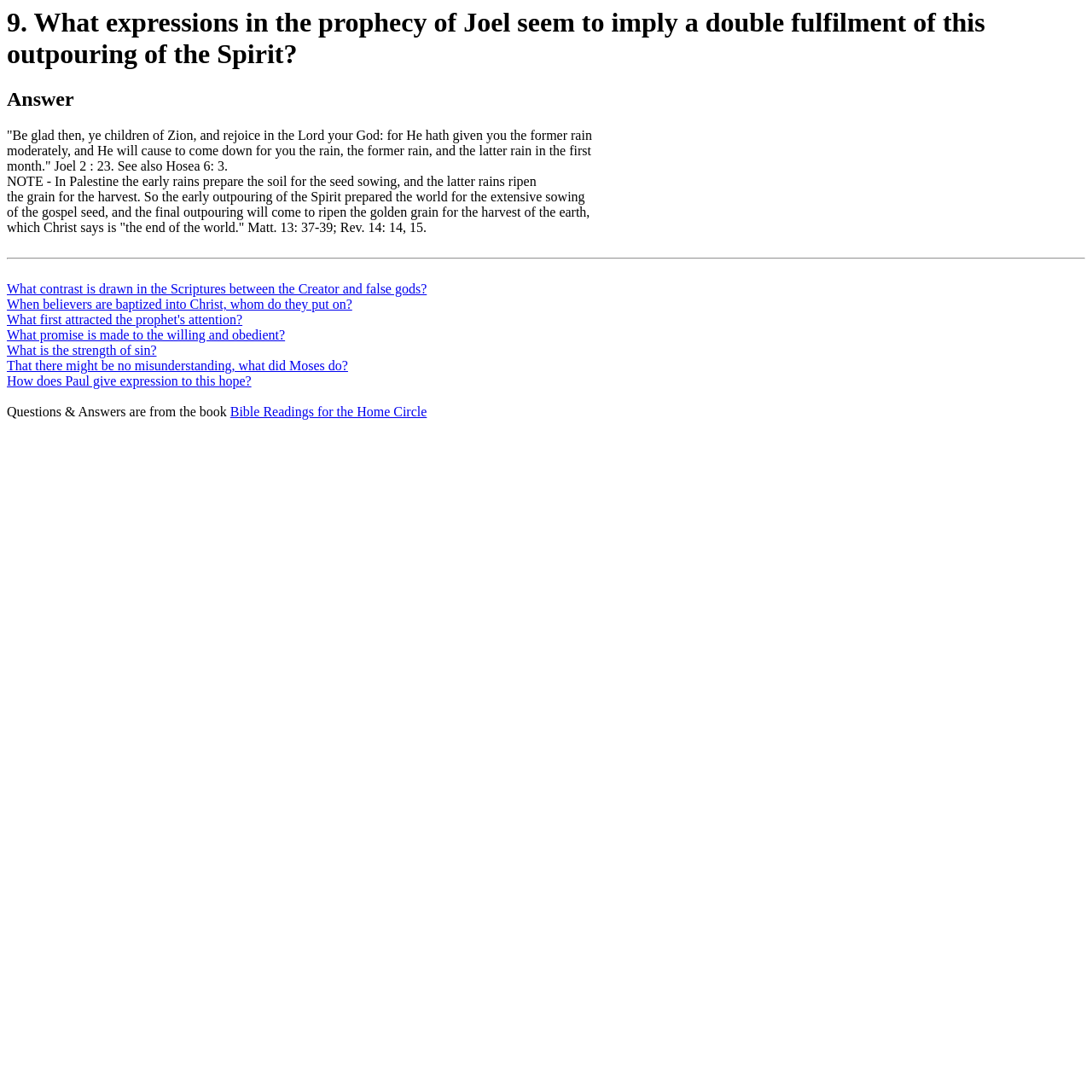Find and extract the text of the primary heading on the webpage.

9. What expressions in the prophecy of Joel seem to imply a double fulfilment of this outpouring of the Spirit?